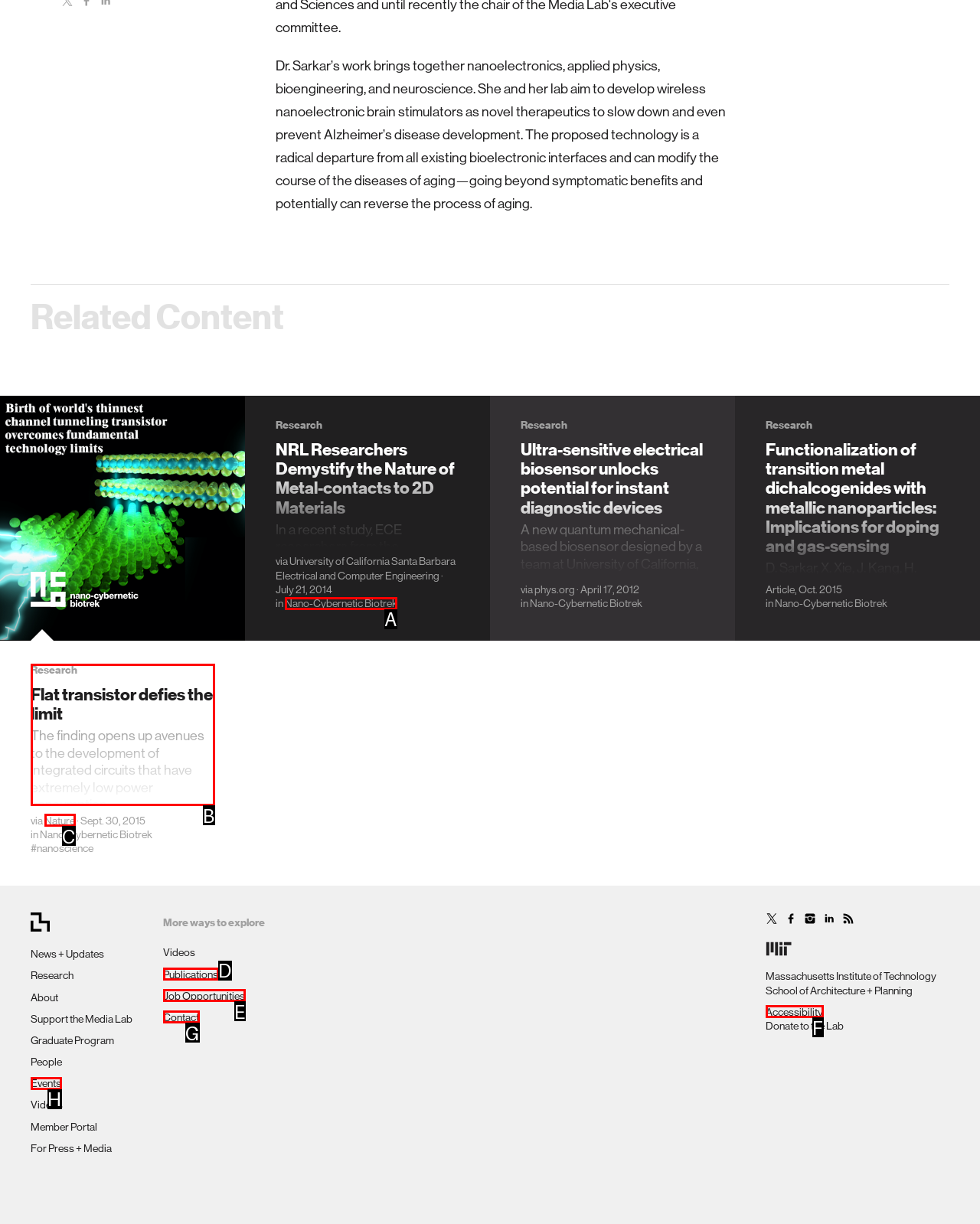Indicate which HTML element you need to click to complete the task: Explore the 'Nano-Cybernetic Biotrek' website. Provide the letter of the selected option directly.

A